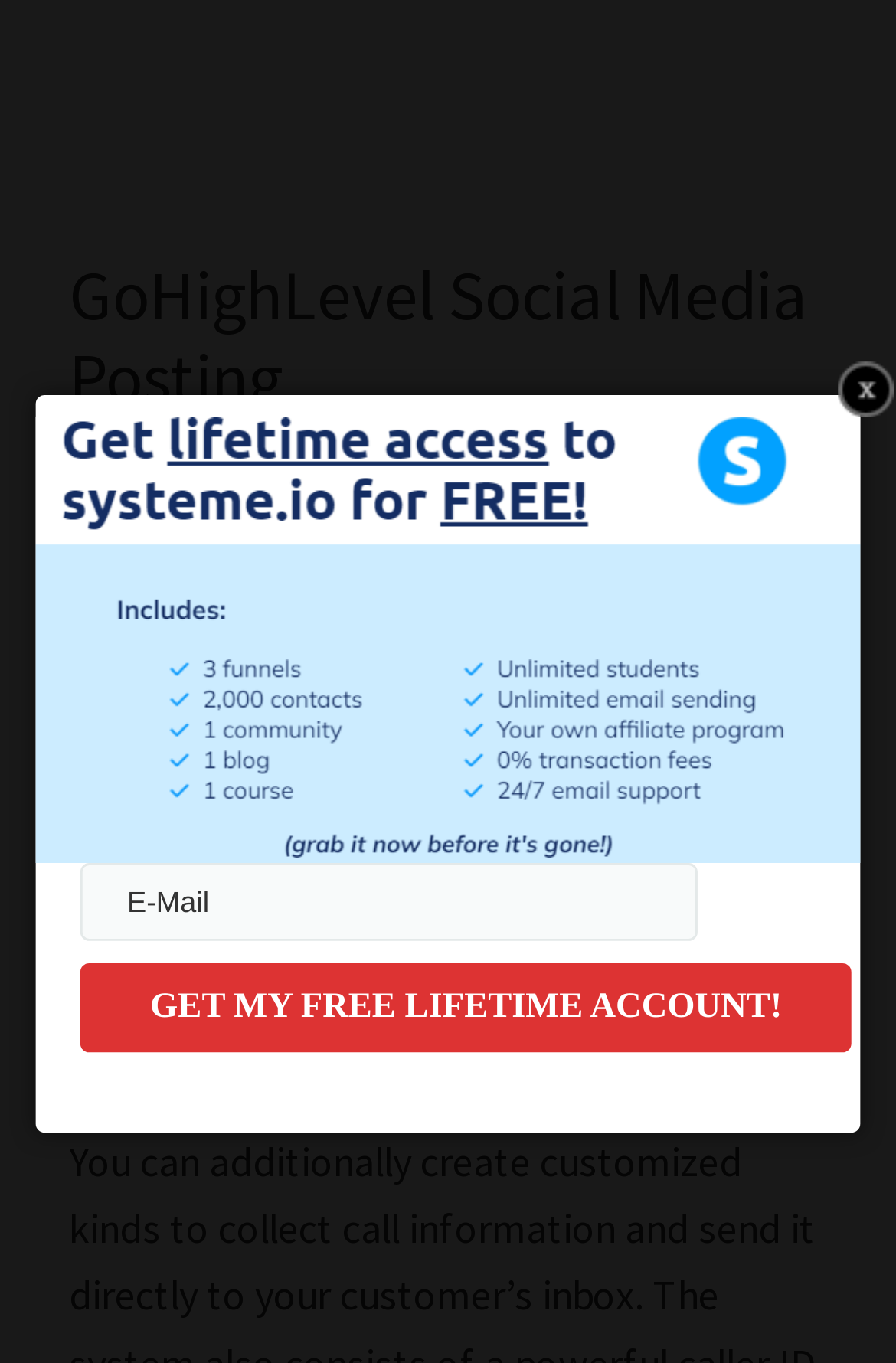Given the element description, predict the bounding box coordinates in the format (top-left x, top-left y, bottom-right x, bottom-right y), using floating point numbers between 0 and 1: name="email" placeholder="E-Mail"

[0.09, 0.633, 0.779, 0.69]